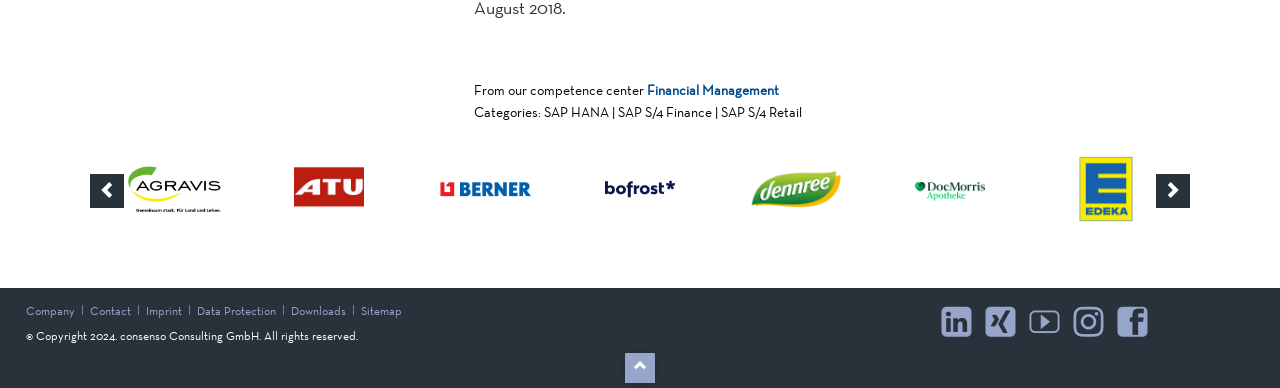Locate the bounding box coordinates of the clickable area needed to fulfill the instruction: "Go to top of the page".

[0.488, 0.909, 0.512, 0.986]